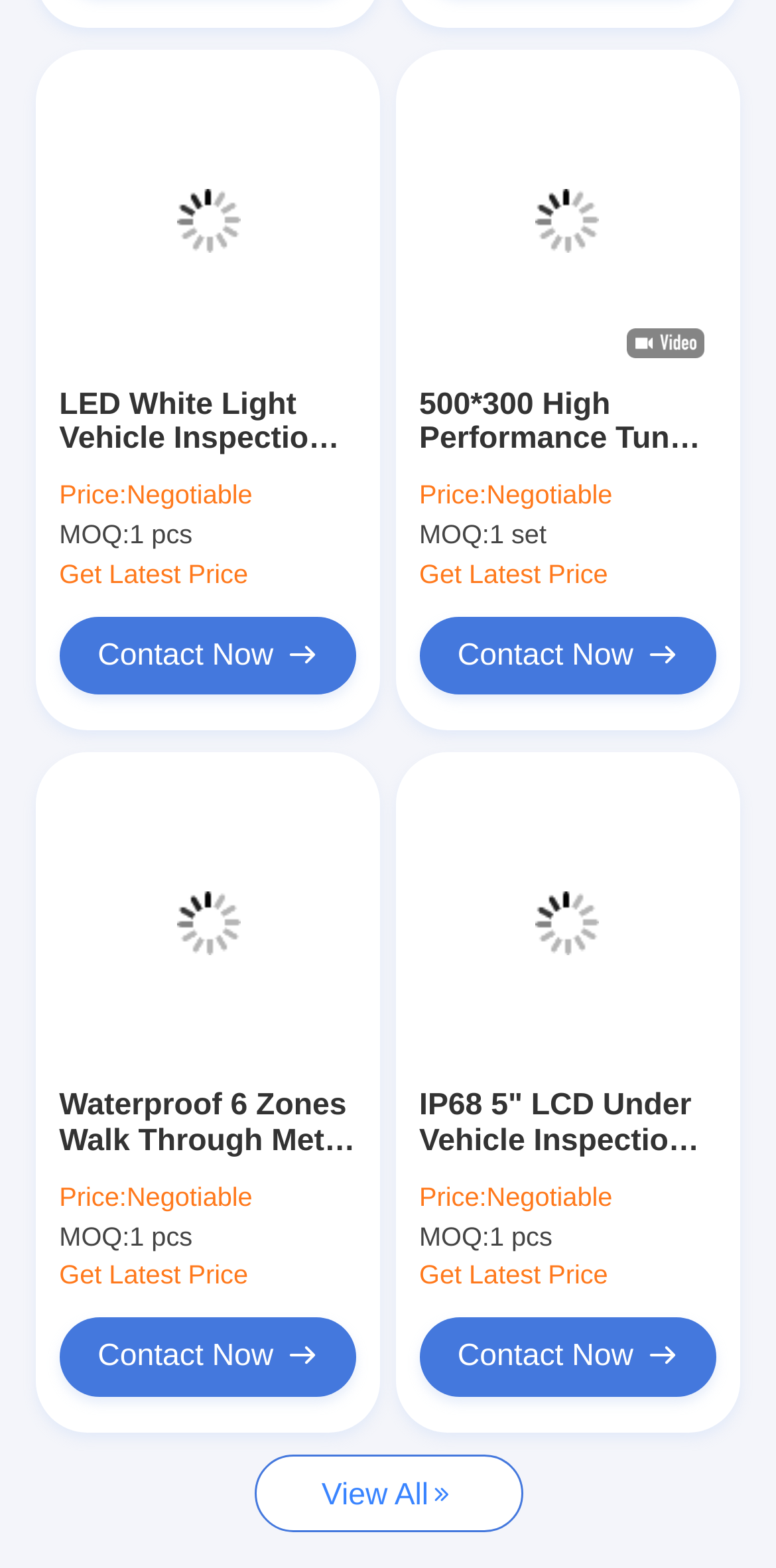What is the price of the LED White Light Vehicle Inspection Mirror?
Based on the screenshot, give a detailed explanation to answer the question.

According to the webpage, the price of the LED White Light Vehicle Inspection Mirror is listed as 'Negotiable', indicating that the price is not fixed and may vary depending on the customer's negotiation.